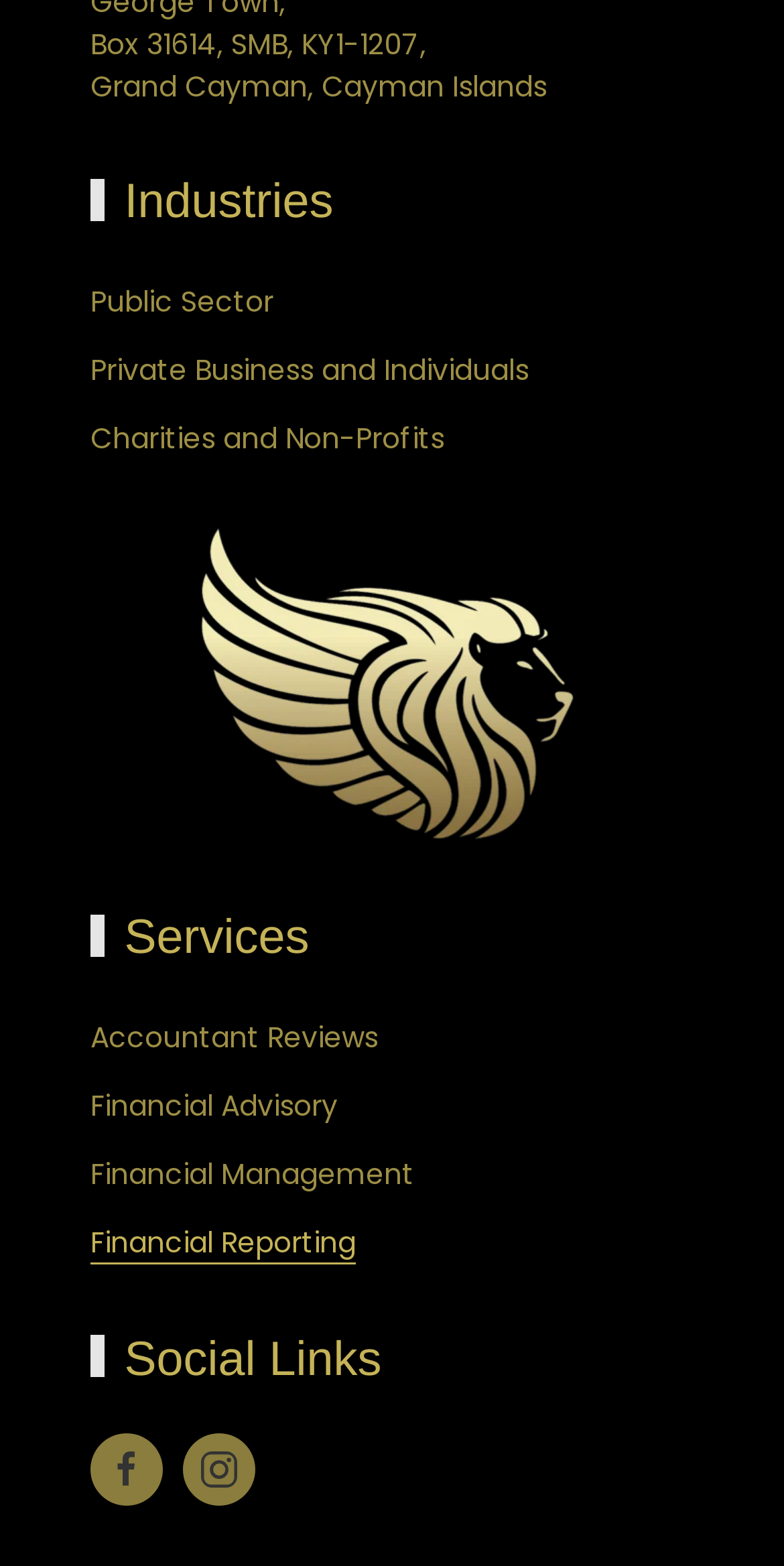Please indicate the bounding box coordinates for the clickable area to complete the following task: "Visit Facebook page". The coordinates should be specified as four float numbers between 0 and 1, i.e., [left, top, right, bottom].

[0.136, 0.926, 0.187, 0.952]